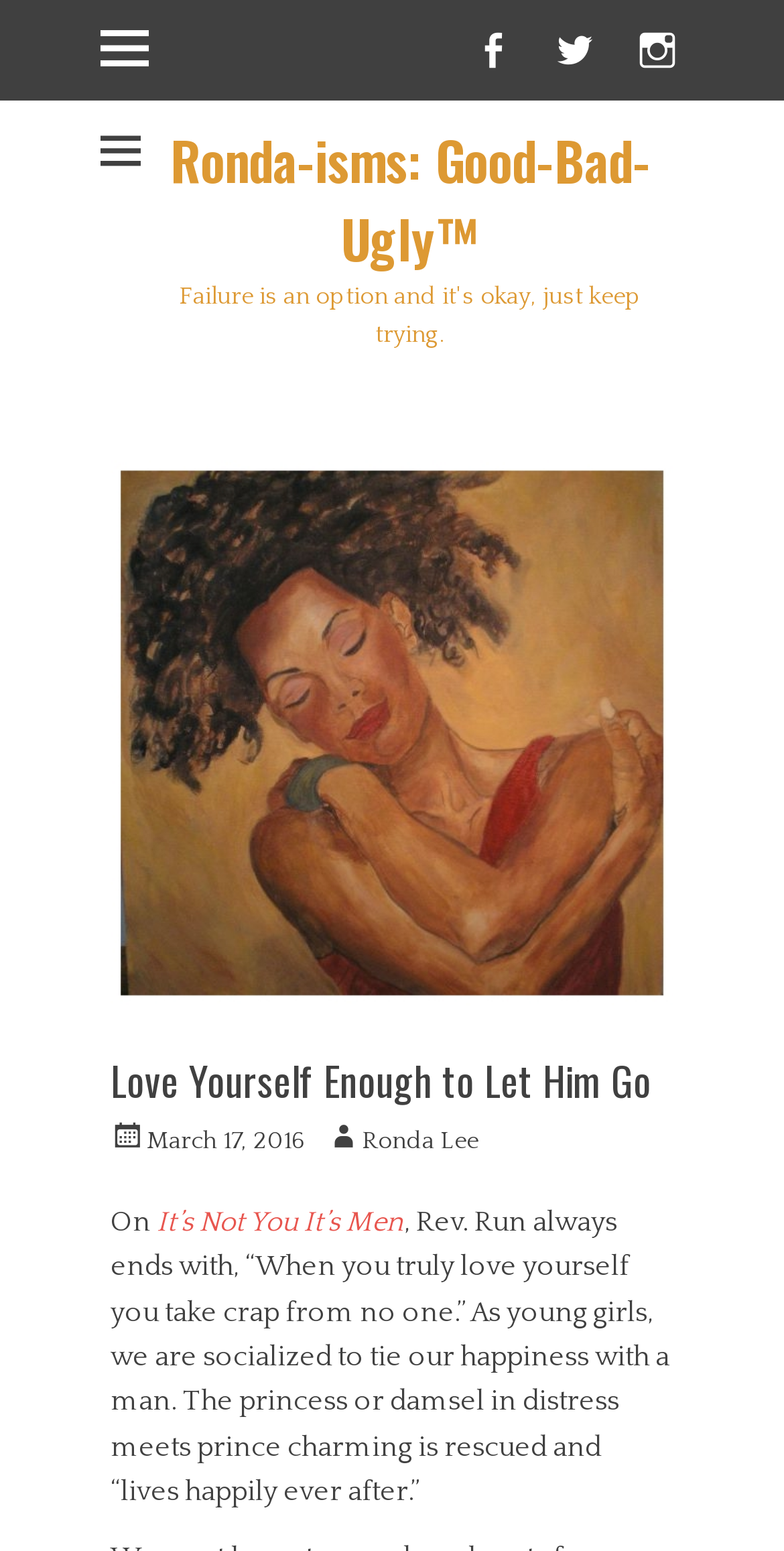Provide the bounding box coordinates for the specified HTML element described in this description: "Ronda-isms: Good-Bad-Ugly™". The coordinates should be four float numbers ranging from 0 to 1, in the format [left, top, right, bottom].

[0.217, 0.078, 0.829, 0.179]